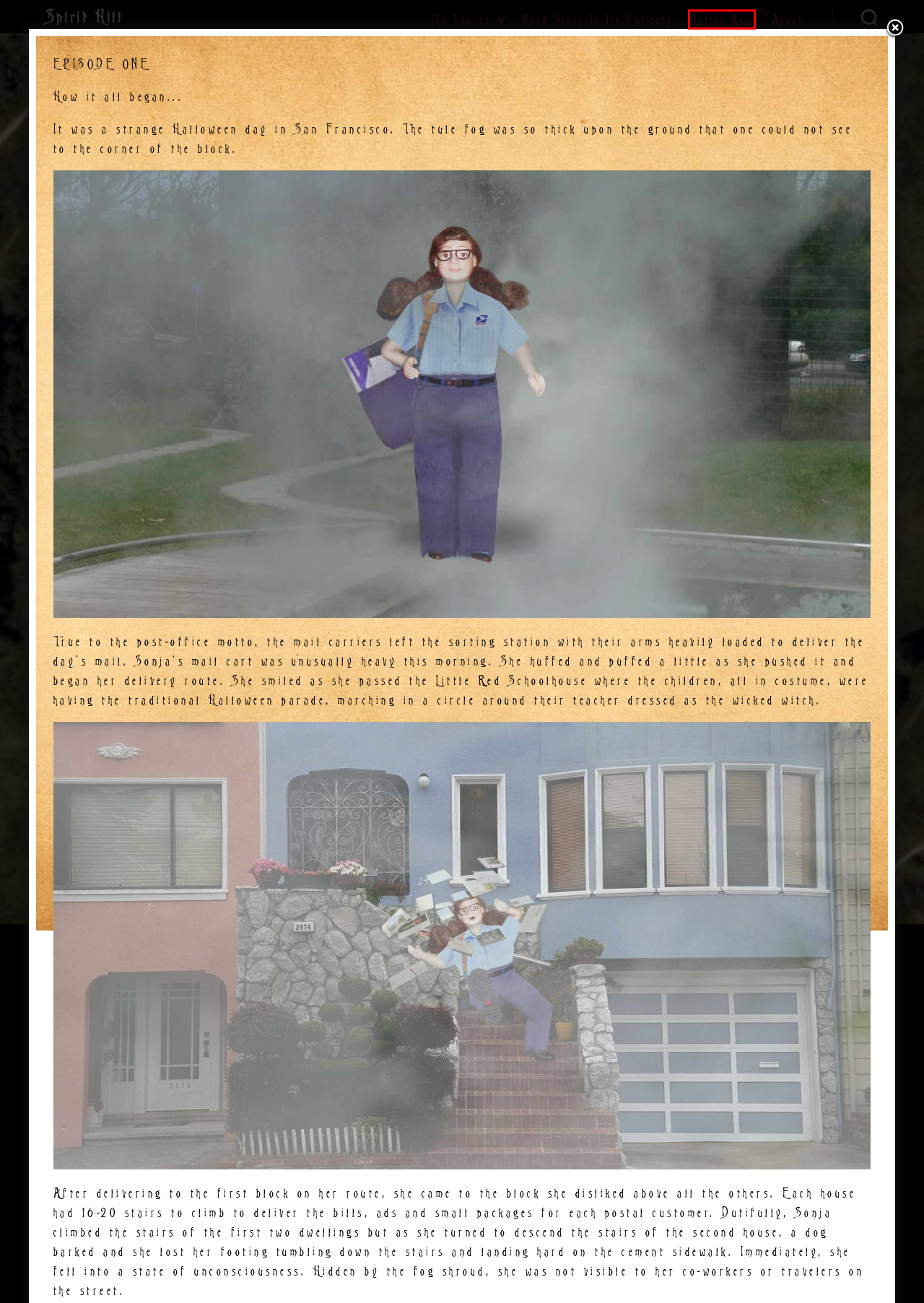You are provided with a screenshot of a webpage where a red rectangle bounding box surrounds an element. Choose the description that best matches the new webpage after clicking the element in the red bounding box. Here are the choices:
A. Mr. Mopp’s Twisted Toys – Spirit Hill
B. Frankie’s Flowers – Spirit Hill
C. Youngblood’s Consignment Furniture – Spirit Hill
D. About – Spirit Hill
E. The Psychic Eye Shop – Spirit Hill
F. Veronique’s VooDoo – Spirit Hill
G. Read Story In Its Entirety – Spirit Hill
H. Rotten Row – Spirit Hill

H